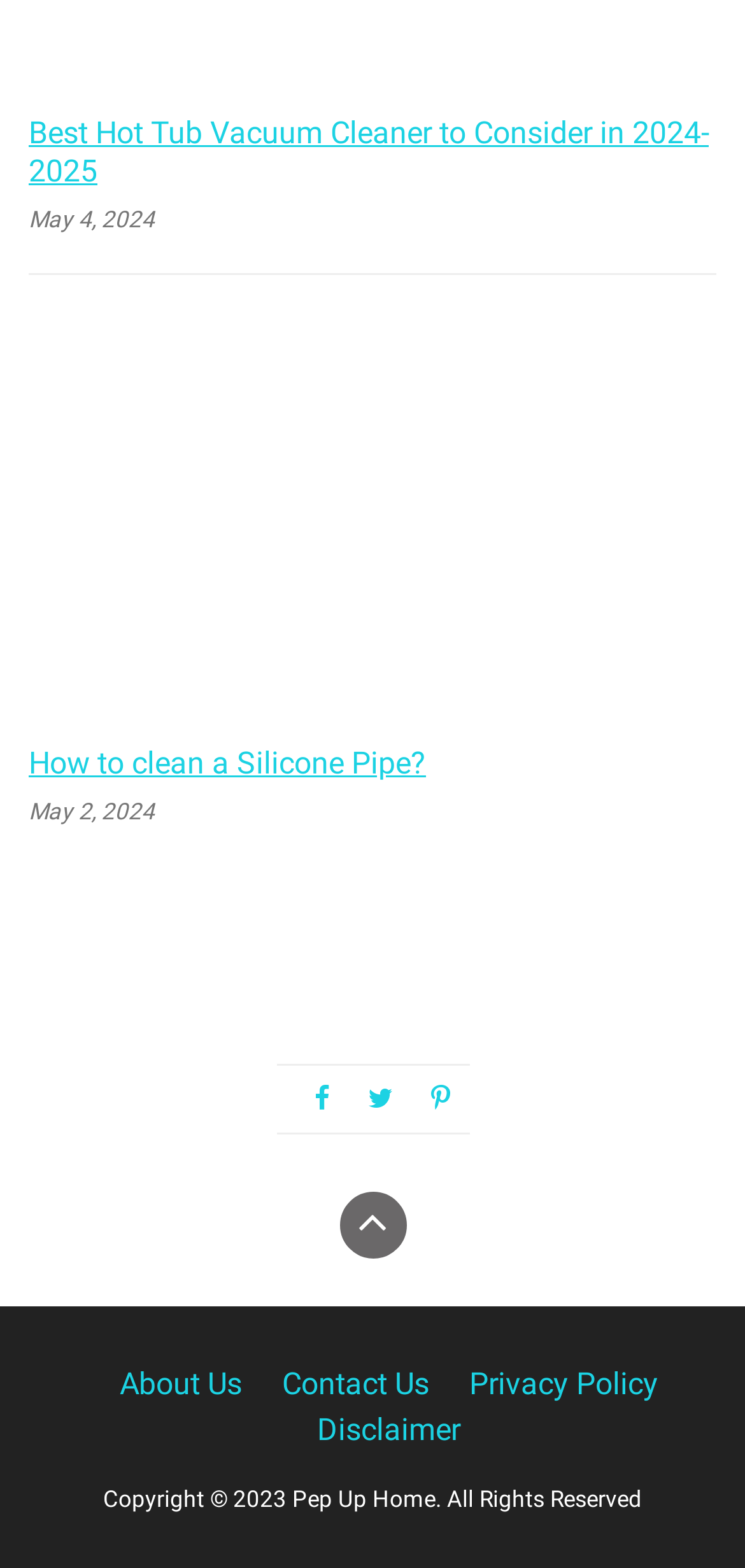Refer to the image and offer a detailed explanation in response to the question: What is the copyright year of the website?

I found the copyright year by looking at the StaticText element with the content 'Copyright © 2023 Pep Up Home. All Rights Reserved' which is located at the bottom of the webpage.